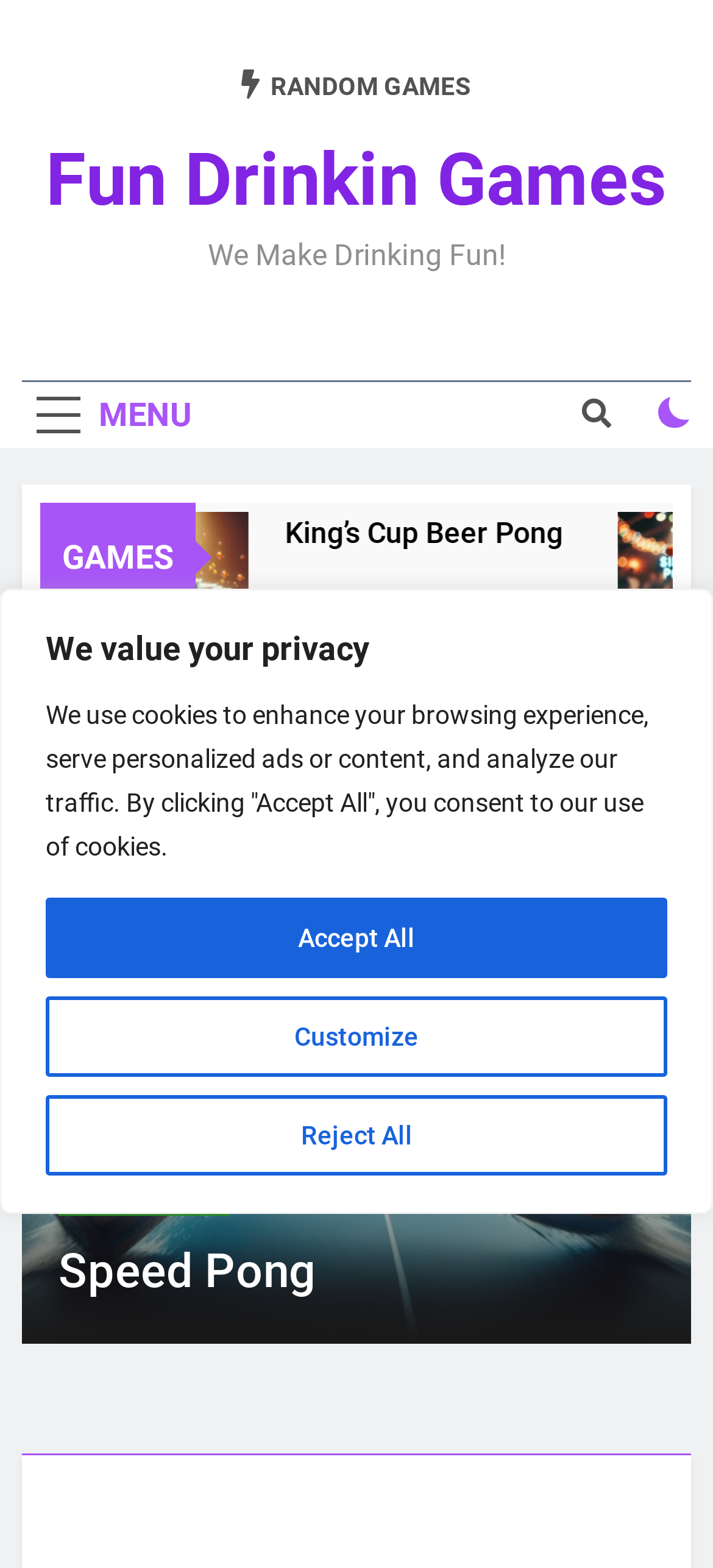Determine the bounding box coordinates for the clickable element to execute this instruction: "View Silent Pong". Provide the coordinates as four float numbers between 0 and 1, i.e., [left, top, right, bottom].

[0.612, 0.326, 0.804, 0.414]